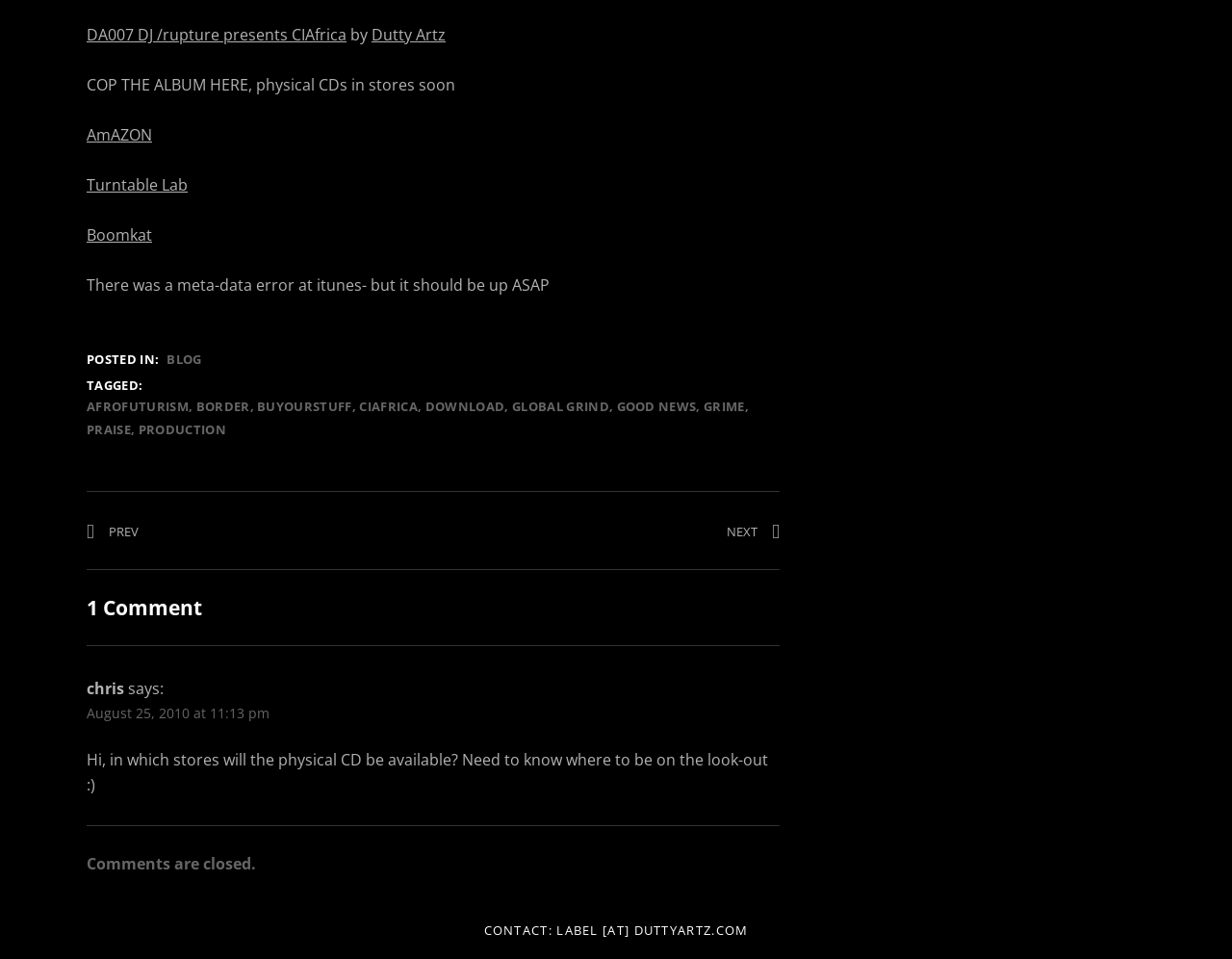Using the webpage screenshot, find the UI element described by DA007 DJ /rupture presents CIAfrica. Provide the bounding box coordinates in the format (top-left x, top-left y, bottom-right x, bottom-right y), ensuring all values are floating point numbers between 0 and 1.

[0.07, 0.025, 0.281, 0.047]